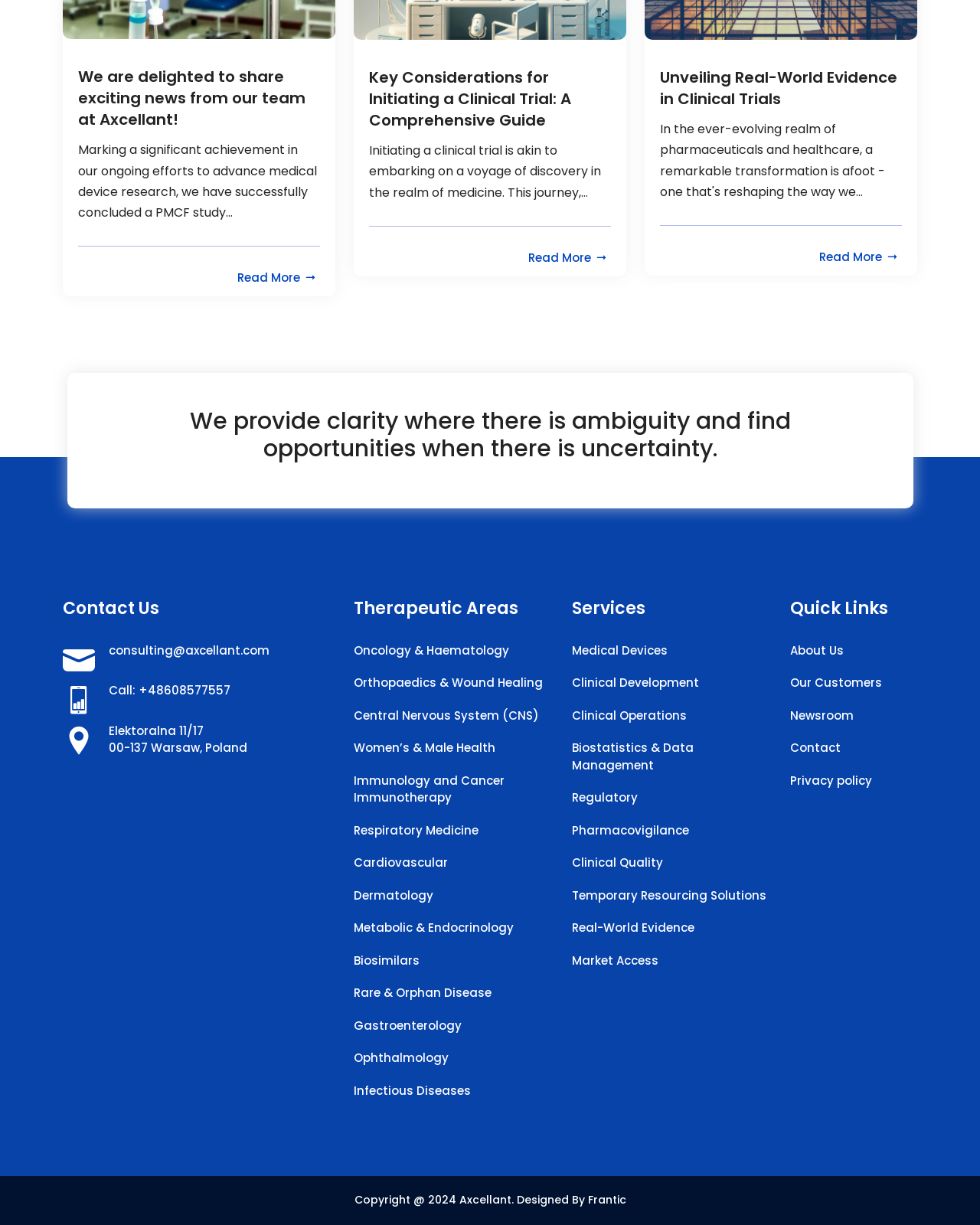Determine the bounding box of the UI component based on this description: "Newsroom". The bounding box coordinates should be four float values between 0 and 1, i.e., [left, top, right, bottom].

[0.806, 0.577, 0.936, 0.591]